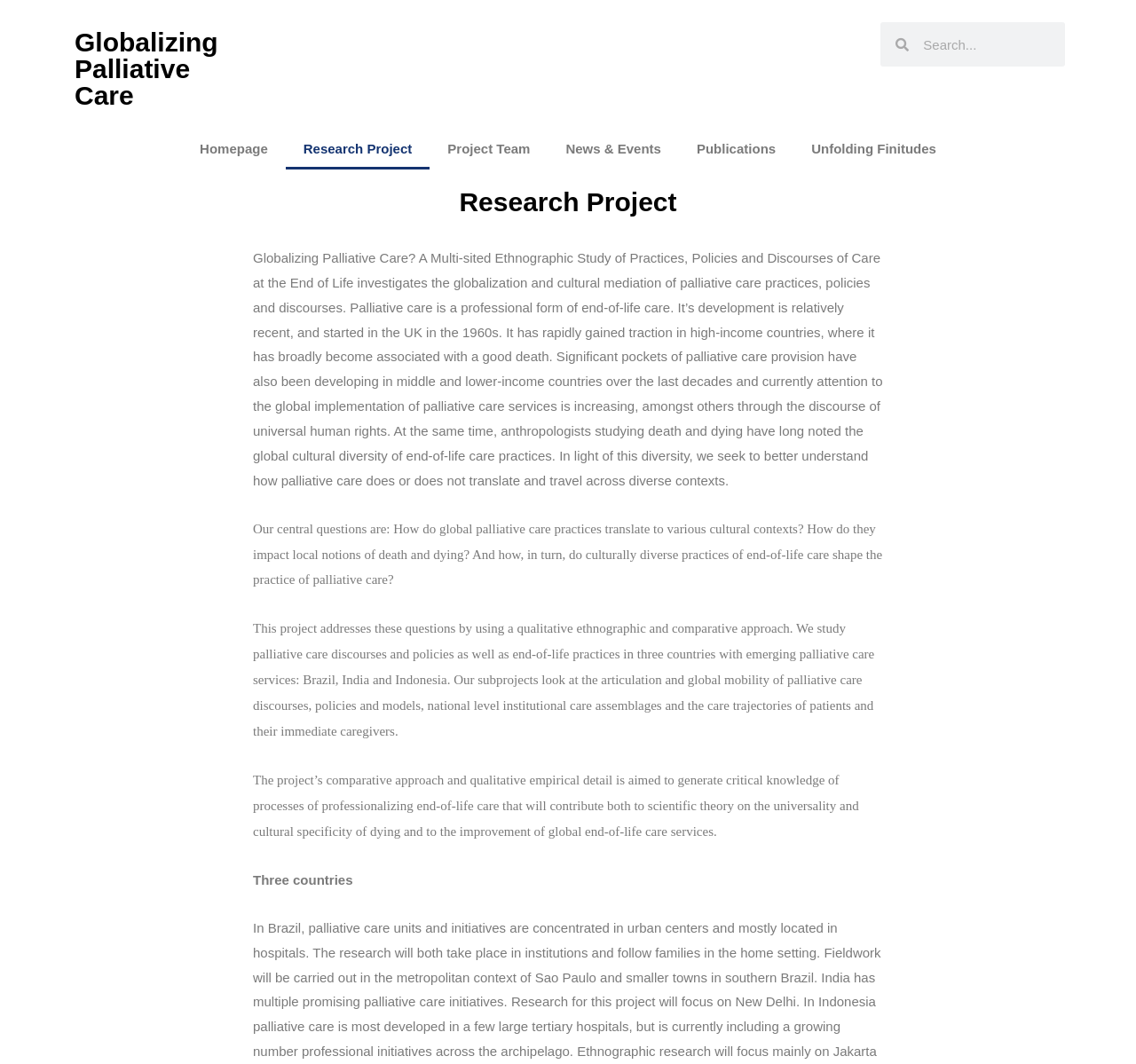What is the goal of the project?
Refer to the image and give a detailed response to the question.

The project aims to generate critical knowledge of processes of professionalizing end-of-life care that will contribute to the improvement of global end-of-life care services.